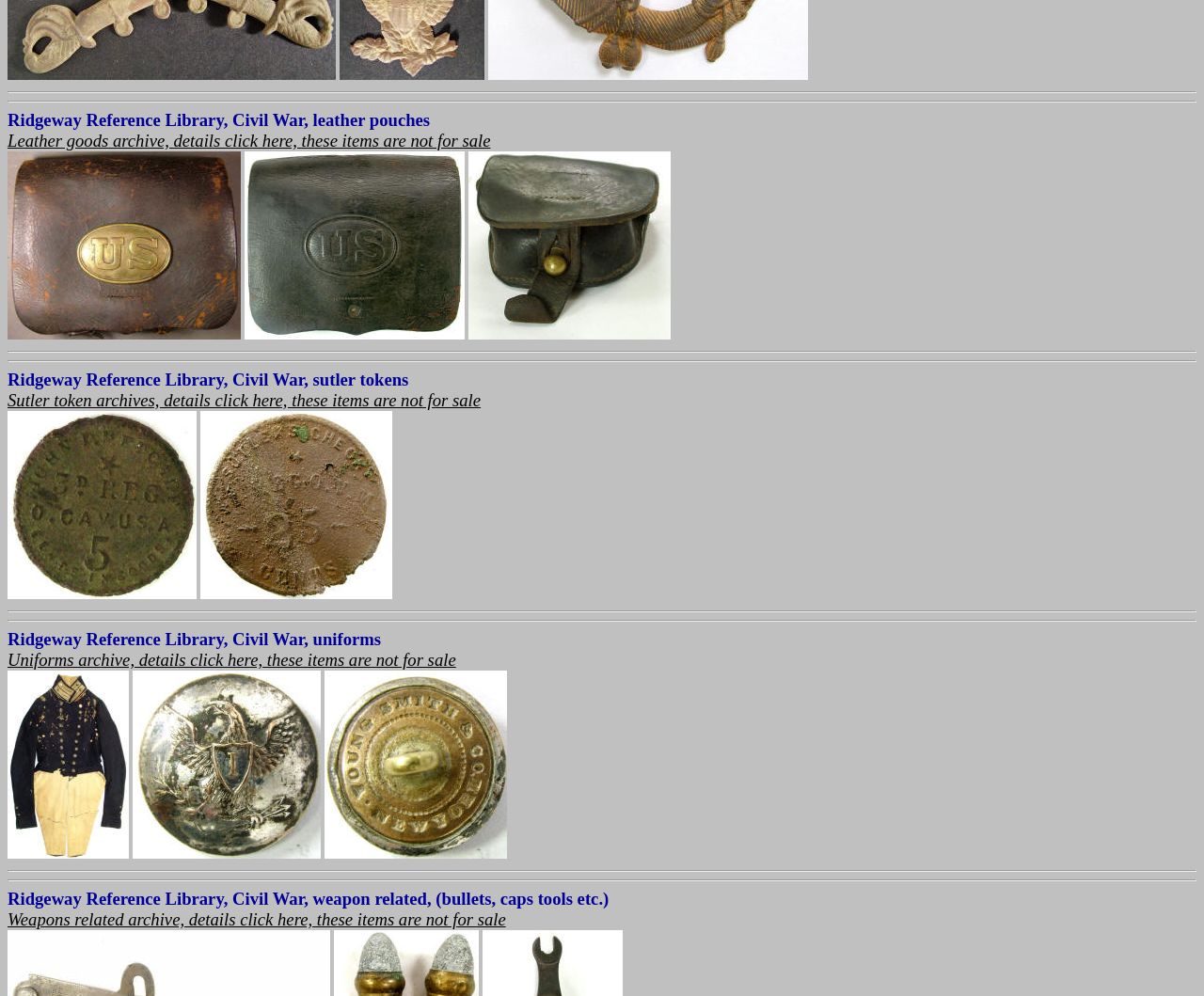Identify the coordinates of the bounding box for the element that must be clicked to accomplish the instruction: "Browse the Civil War leather pouches".

[0.006, 0.11, 0.357, 0.13]